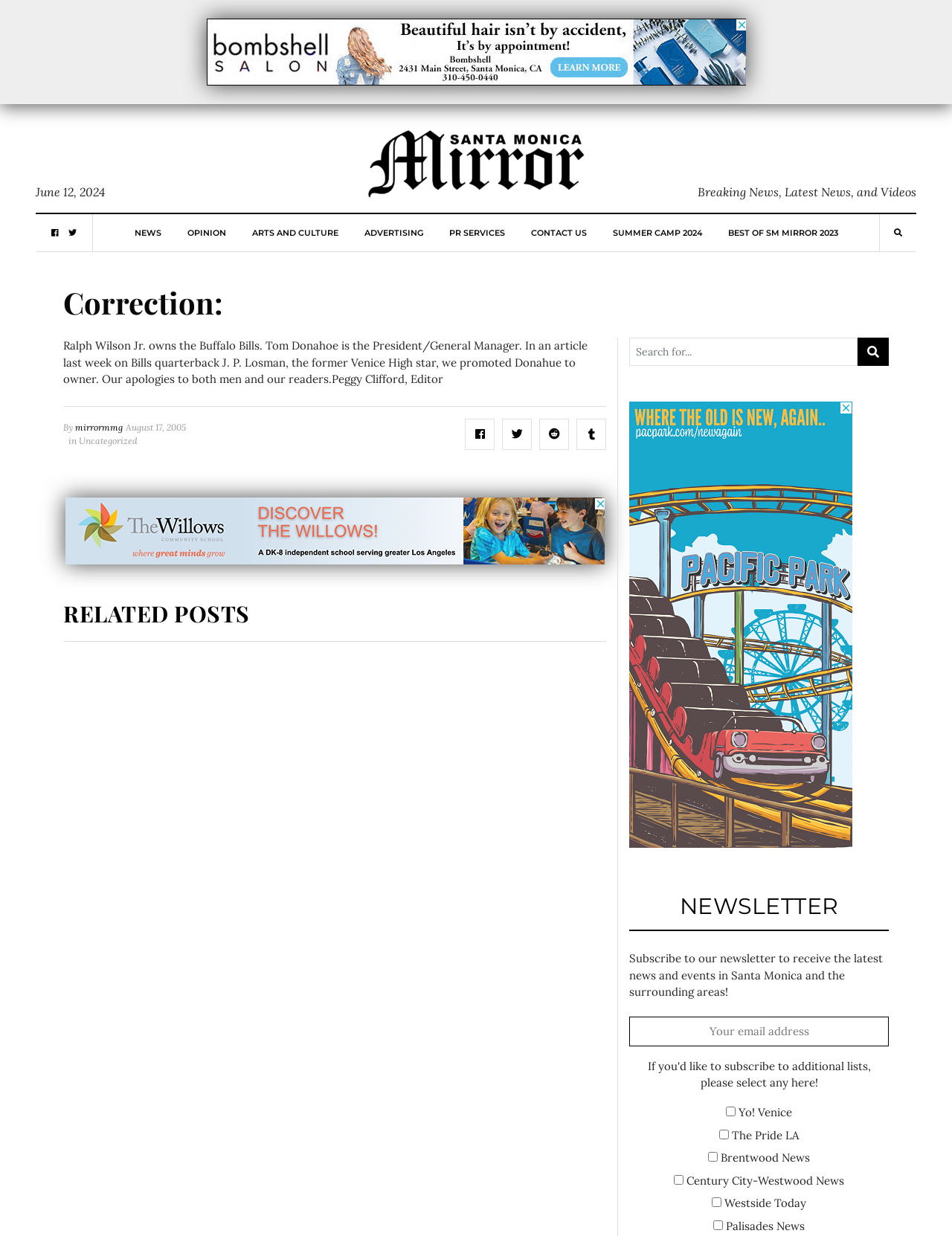Locate the bounding box coordinates of the clickable element to fulfill the following instruction: "Check the recent post about SMS API". Provide the coordinates as four float numbers between 0 and 1 in the format [left, top, right, bottom].

None